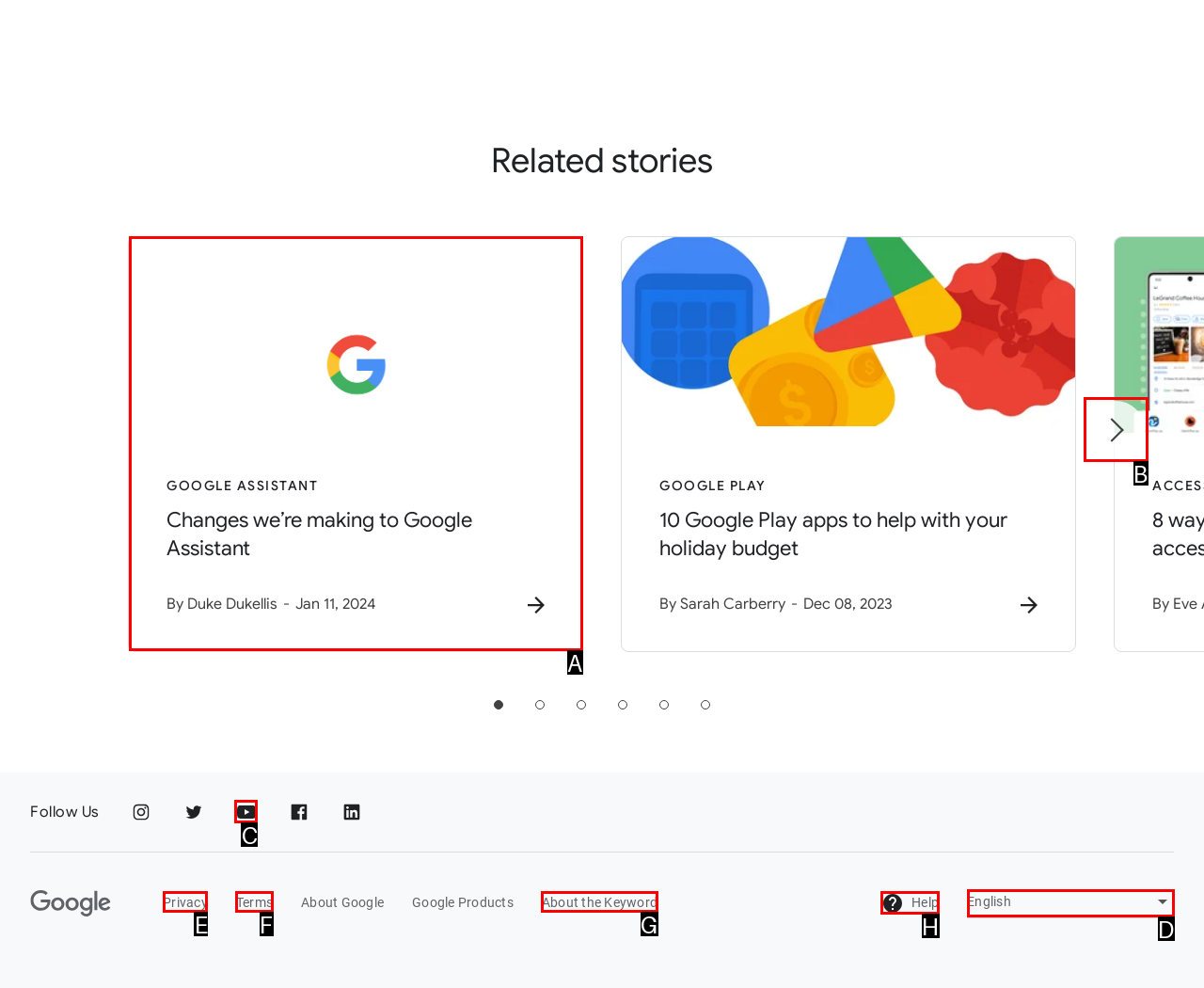Tell me which one HTML element best matches the description: Apple Product Security PGP Key
Answer with the option's letter from the given choices directly.

None